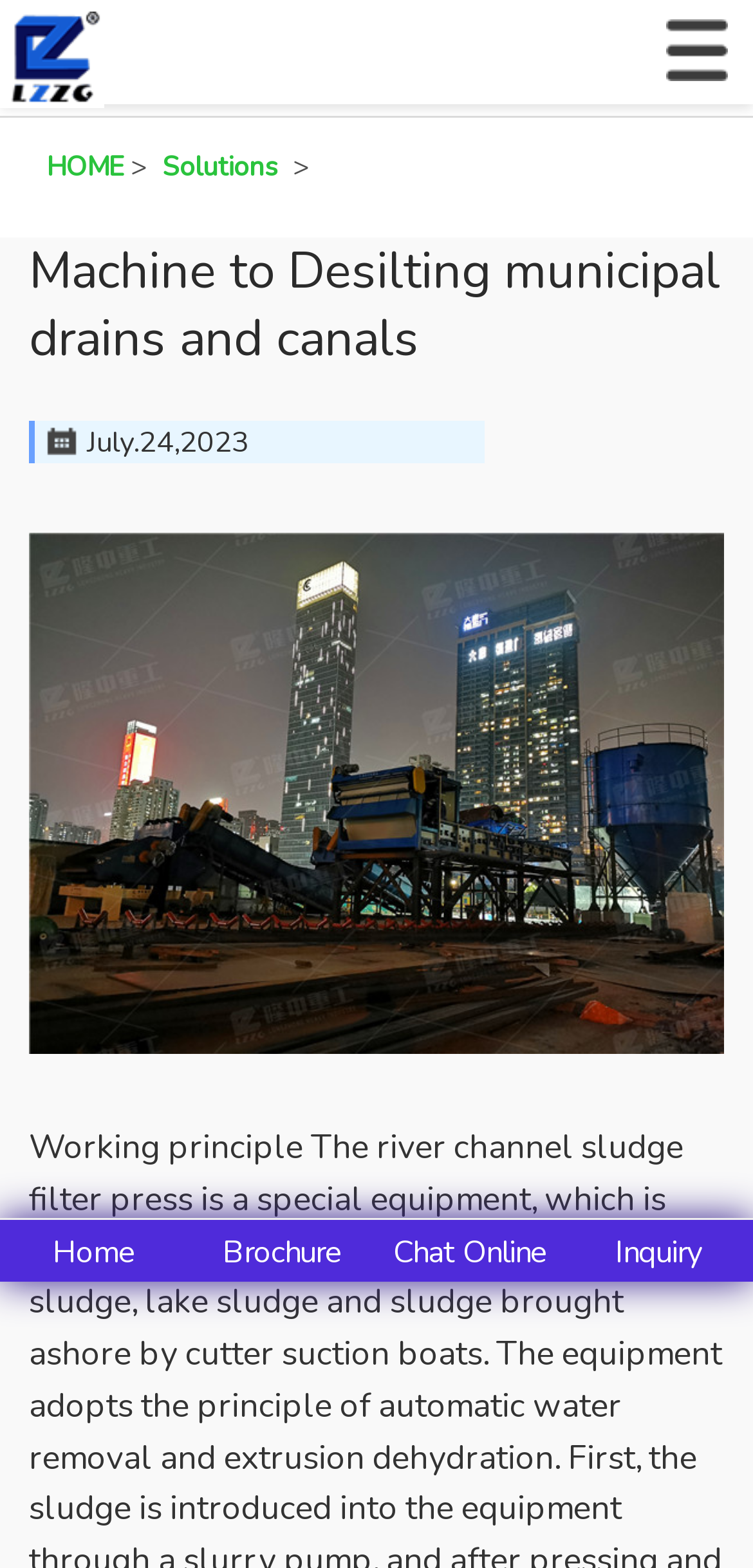Find the bounding box coordinates for the element described here: "Solutions".

[0.205, 0.095, 0.379, 0.118]